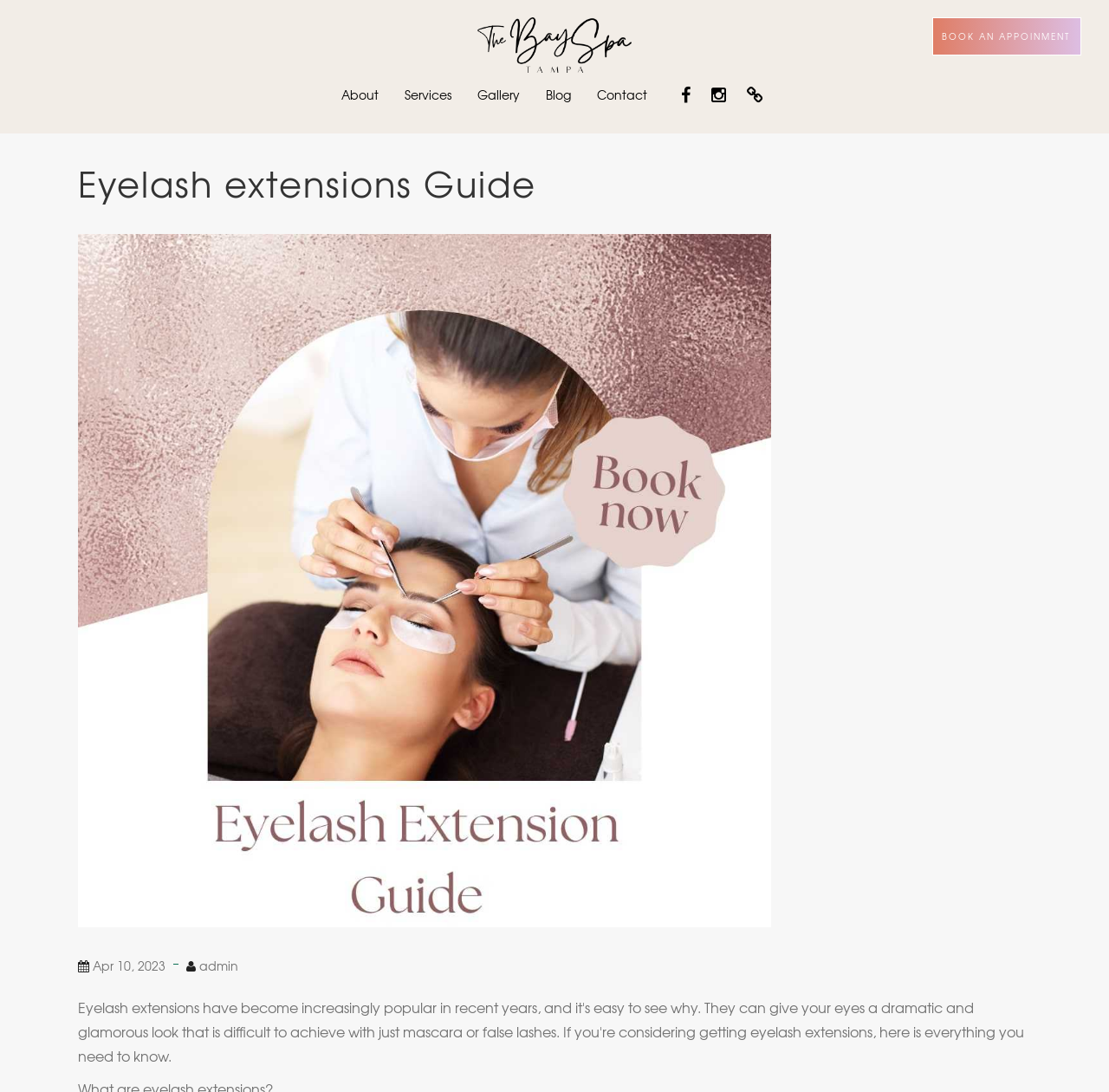Construct a comprehensive caption that outlines the webpage's structure and content.

The webpage is about an eyelash extensions guide, specifically from The Bay Spa Tampa. At the top right corner, there is a prominent call-to-action button "BOOK AN APPOINMENT". Below it, there is a navigation menu with links to "About", "Services", "Gallery", "Blog", and "Contact". 

To the right of the navigation menu, there are three social media icons. 

The main content of the webpage is headed by a title "Eyelash extensions Guide" in a large font. Below the title, there is a large image that takes up most of the width of the page. 

Underneath the image, there is a brief introduction to eyelash extensions, explaining their growing popularity and benefits. The text is followed by a smaller section with a date "Apr 10, 2023" and an author "admin". 

At the top left corner, there is a logo of The Bay Spa Tampa, which is also a link to the homepage.